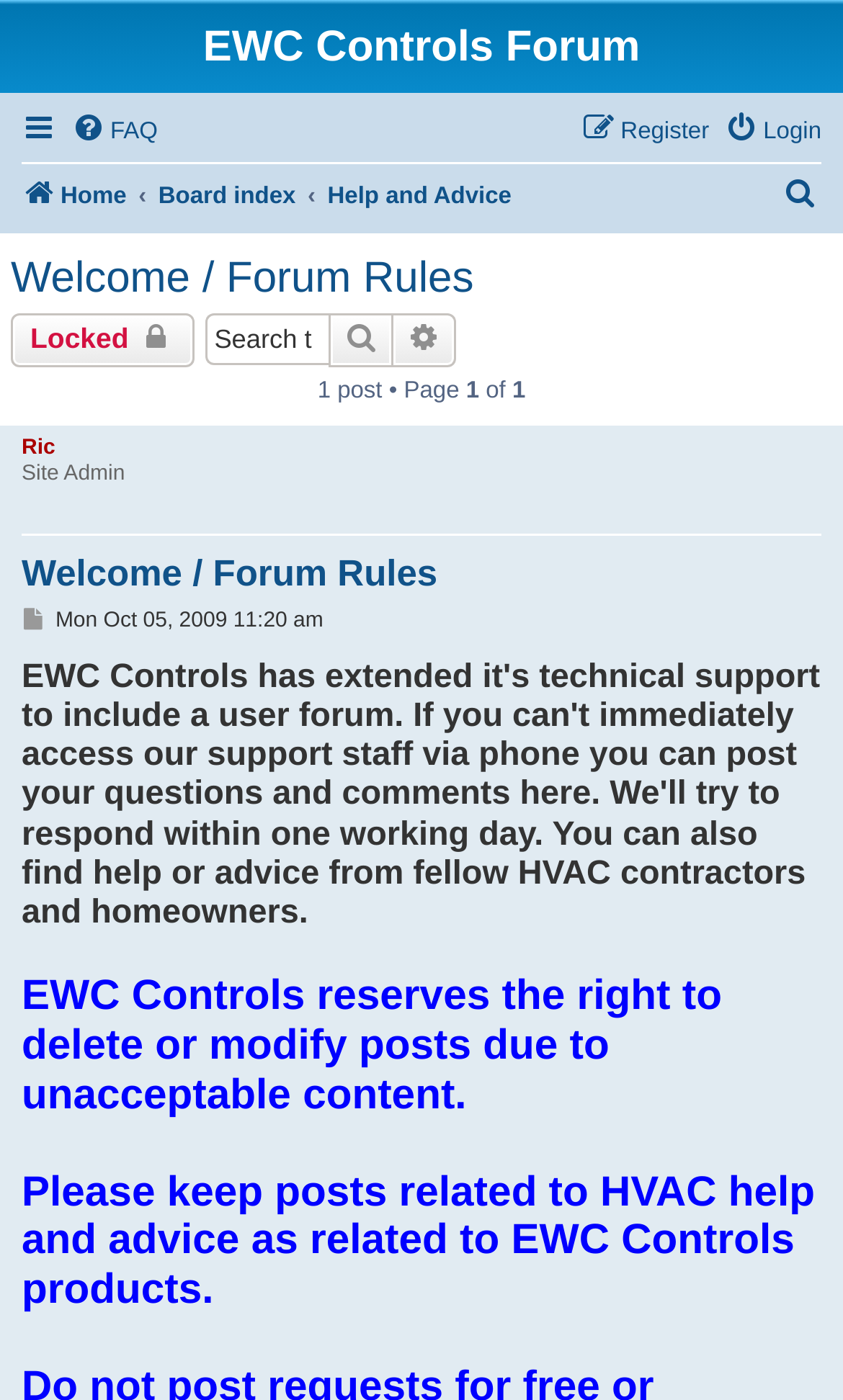Provide a brief response using a word or short phrase to this question:
What is the name of the forum?

EWC Controls Forum